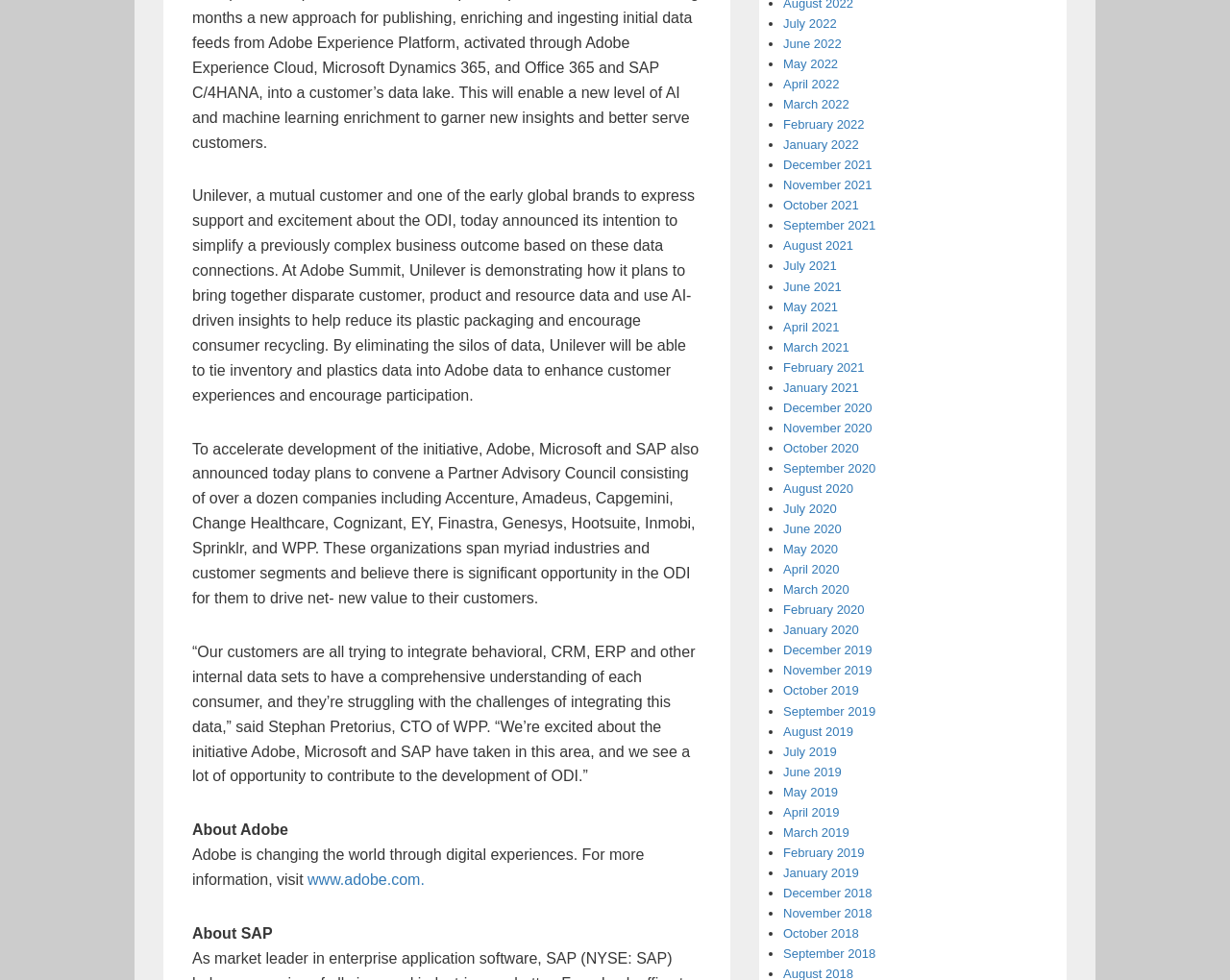Determine the bounding box coordinates of the clickable element necessary to fulfill the instruction: "read about Unilever's initiative". Provide the coordinates as four float numbers within the 0 to 1 range, i.e., [left, top, right, bottom].

[0.156, 0.192, 0.565, 0.411]